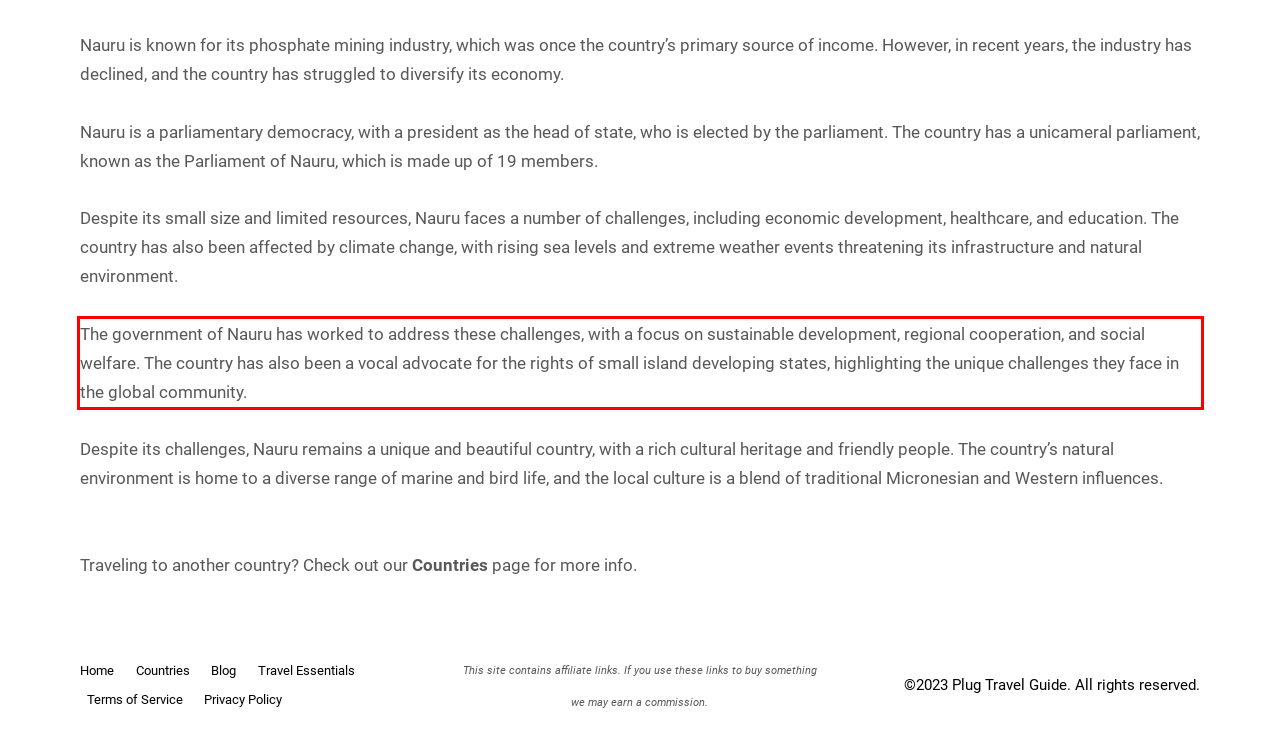Review the screenshot of the webpage and recognize the text inside the red rectangle bounding box. Provide the extracted text content.

The government of Nauru has worked to address these challenges, with a focus on sustainable development, regional cooperation, and social welfare. The country has also been a vocal advocate for the rights of small island developing states, highlighting the unique challenges they face in the global community.